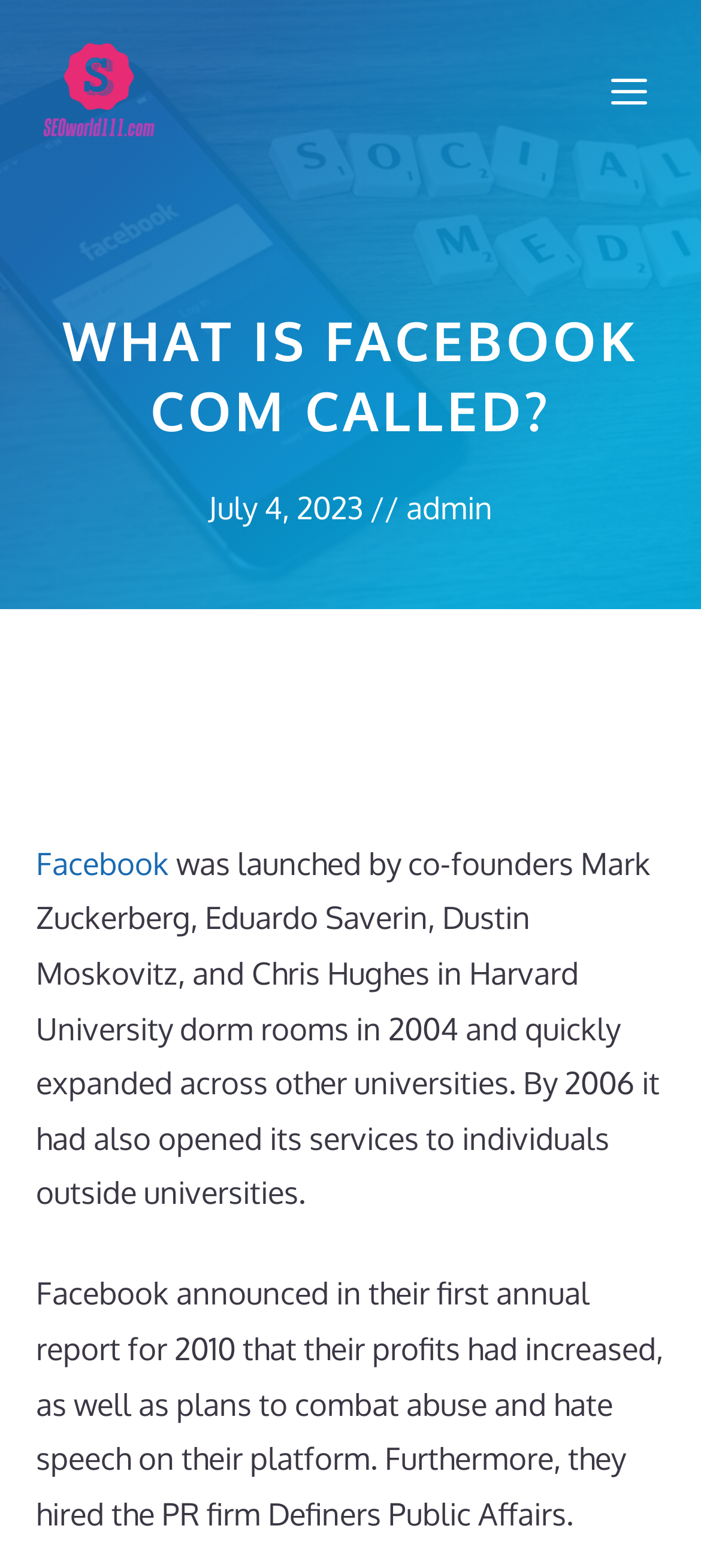Locate the primary heading on the webpage and return its text.

WHAT IS FACEBOOK COM CALLED?